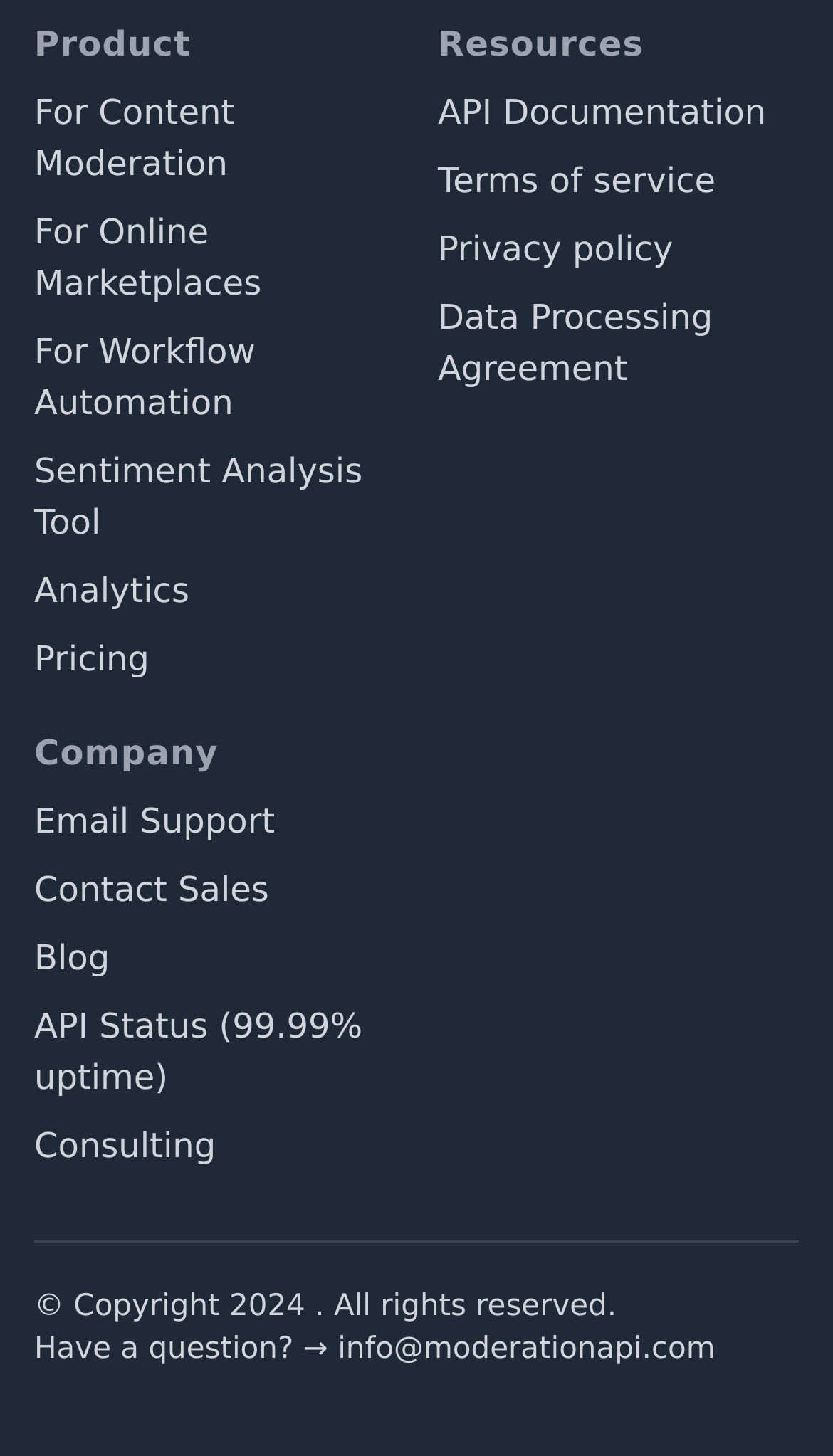Determine the bounding box coordinates for the UI element with the following description: "Pricing". The coordinates should be four float numbers between 0 and 1, represented as [left, top, right, bottom].

[0.041, 0.439, 0.179, 0.467]